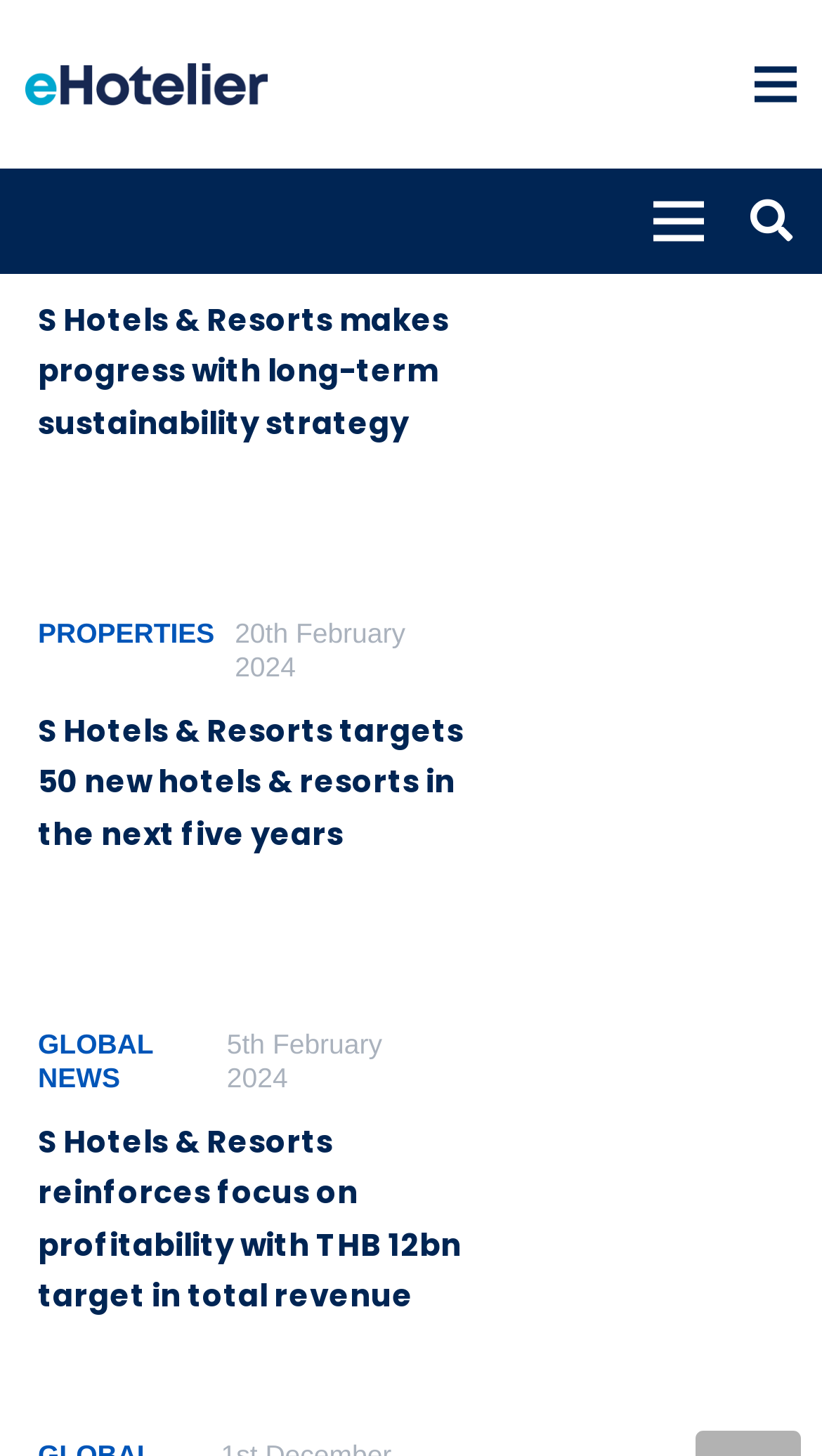Find the bounding box of the UI element described as: "aria-label="Menu"". The bounding box coordinates should be given as four float values between 0 and 1, i.e., [left, top, right, bottom].

[0.771, 0.116, 0.882, 0.188]